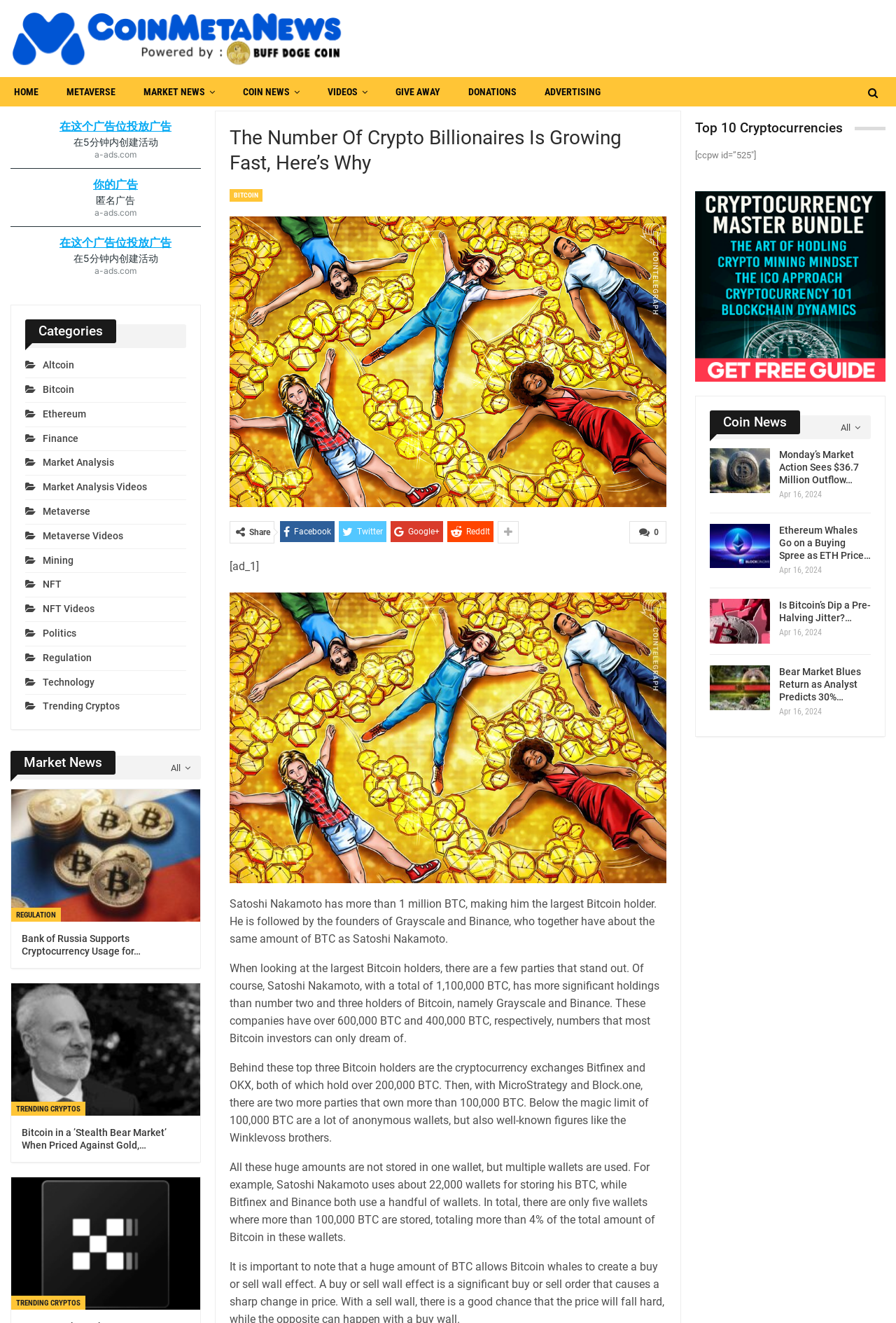Give a one-word or short phrase answer to this question: 
How many wallets does Satoshi Nakamoto use to store his BTC?

About 22,000